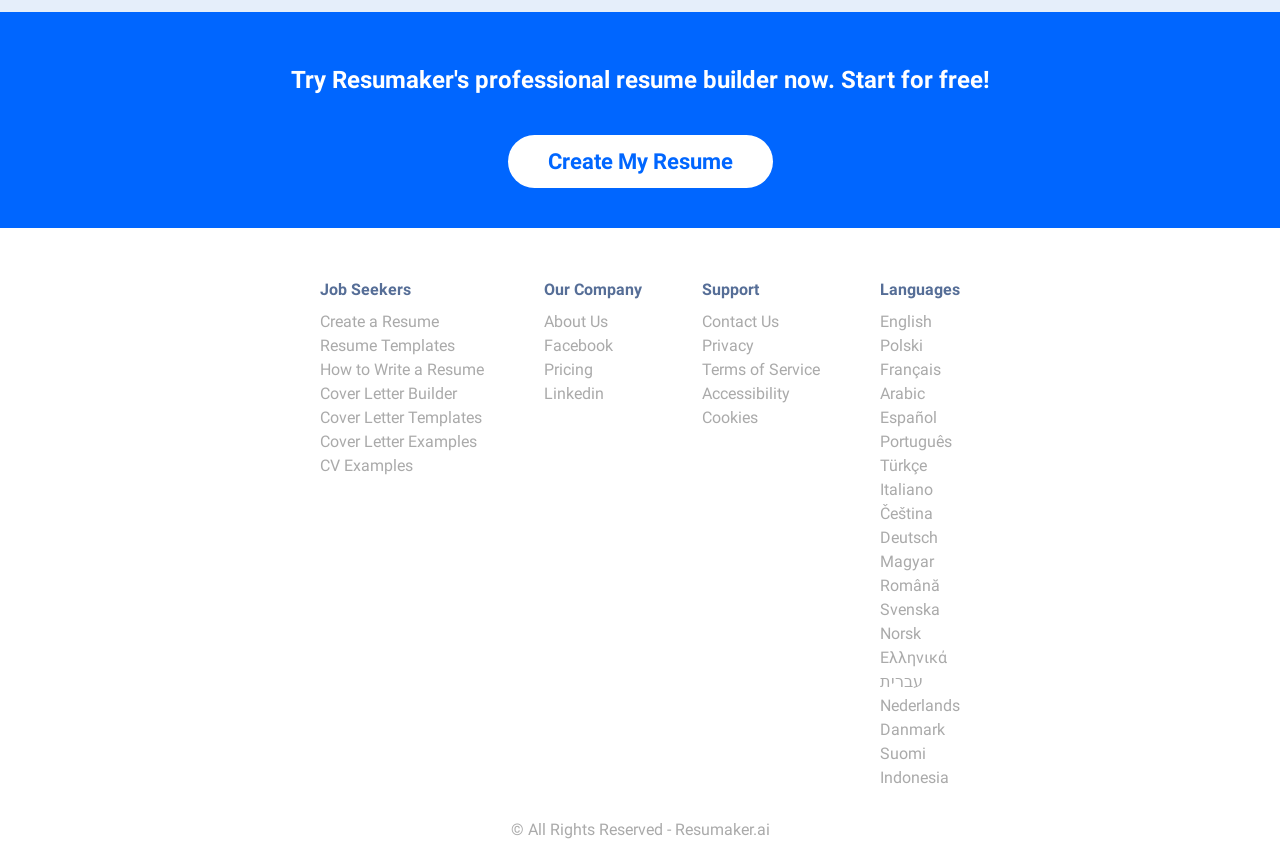Please identify the bounding box coordinates of the clickable region that I should interact with to perform the following instruction: "Get resume templates". The coordinates should be expressed as four float numbers between 0 and 1, i.e., [left, top, right, bottom].

[0.25, 0.395, 0.355, 0.418]